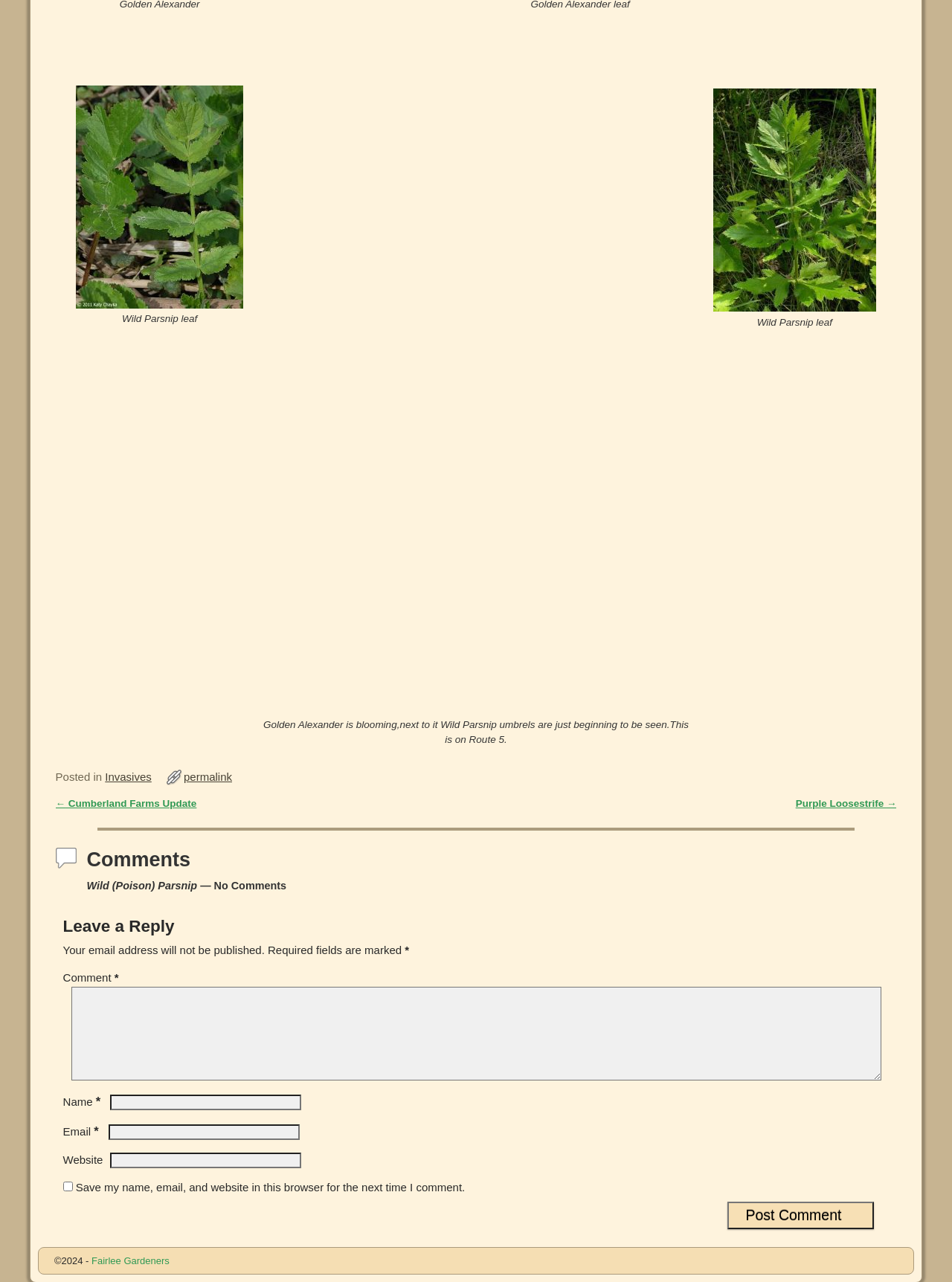Identify the bounding box coordinates necessary to click and complete the given instruction: "Leave a comment".

[0.066, 0.715, 0.934, 0.73]